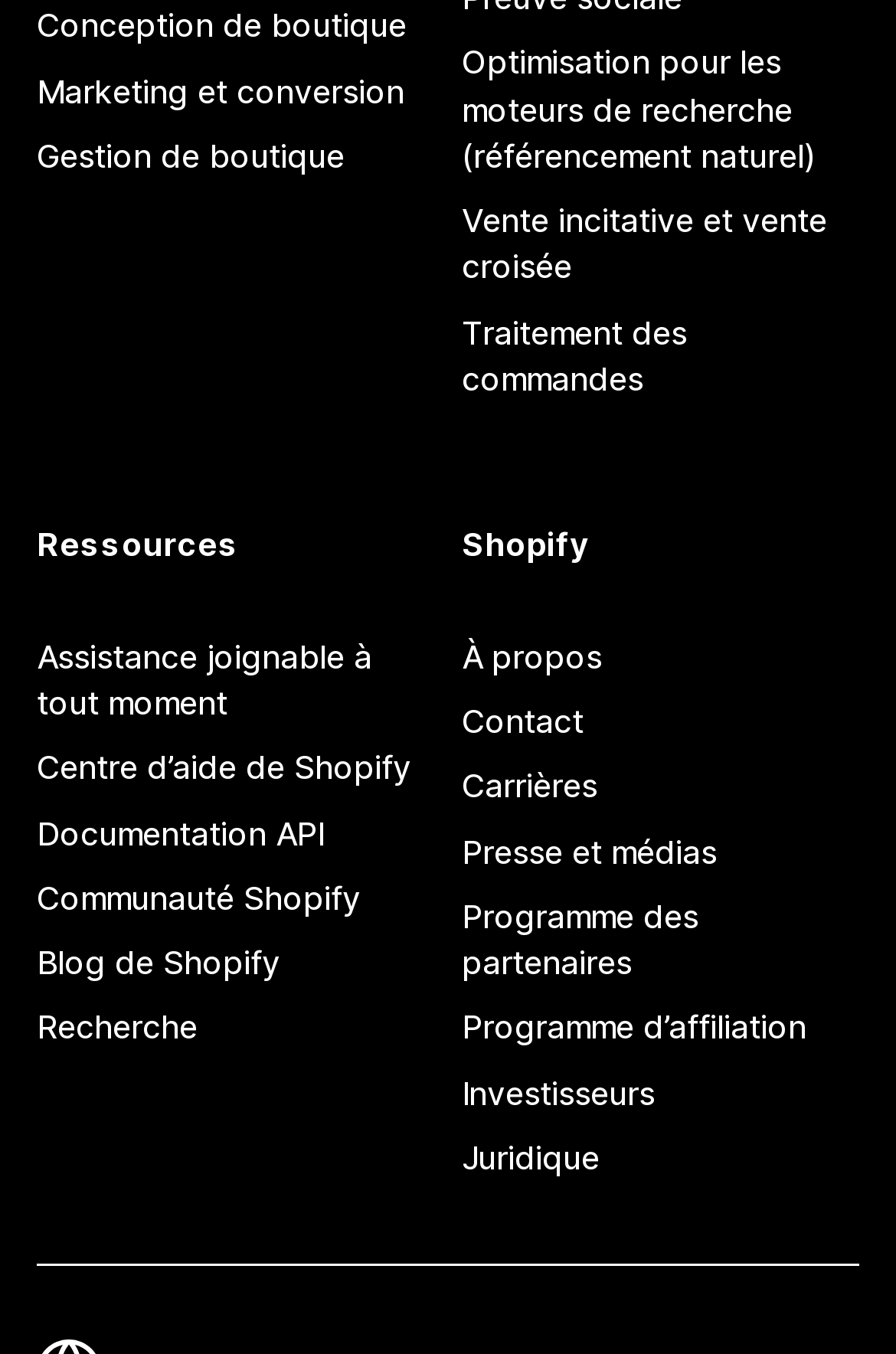Please identify the bounding box coordinates of the clickable area that will allow you to execute the instruction: "Go to Centre d’aide de Shopify".

[0.041, 0.543, 0.485, 0.591]